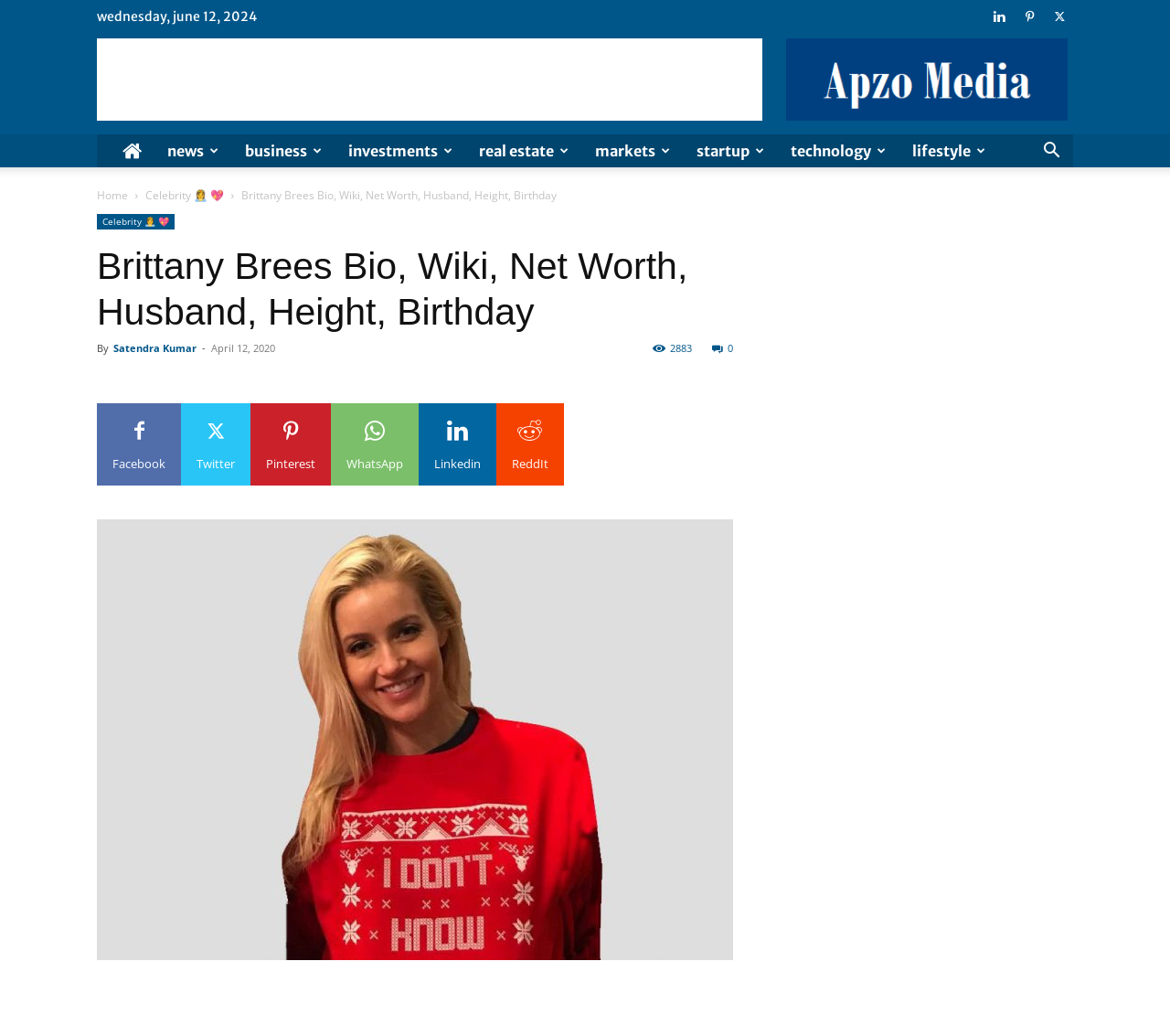Locate the bounding box coordinates of the item that should be clicked to fulfill the instruction: "Click on the 'brittany brees' link".

[0.083, 0.501, 0.627, 0.927]